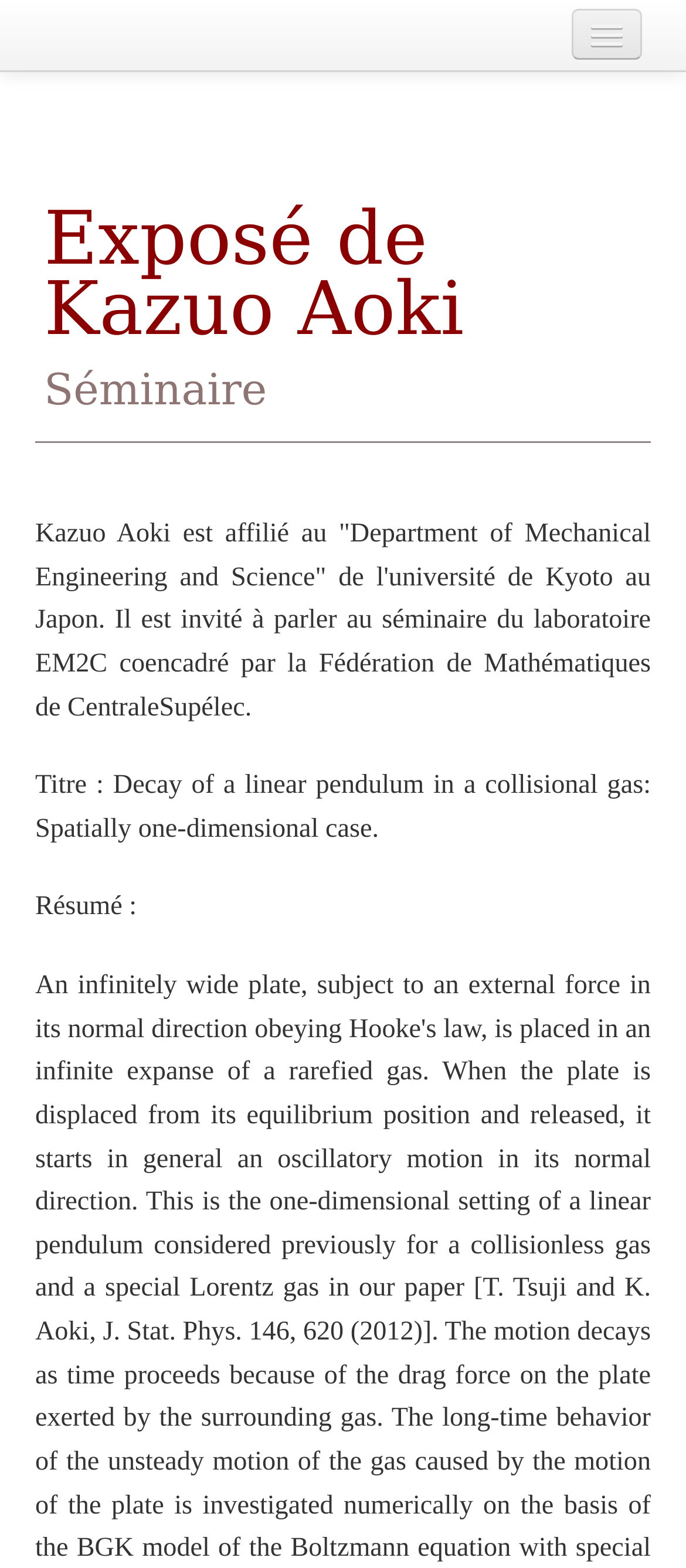Provide a brief response in the form of a single word or phrase:
What is Kazuo Aoki affiliated with?

Department of Mechanical Engineering and Science